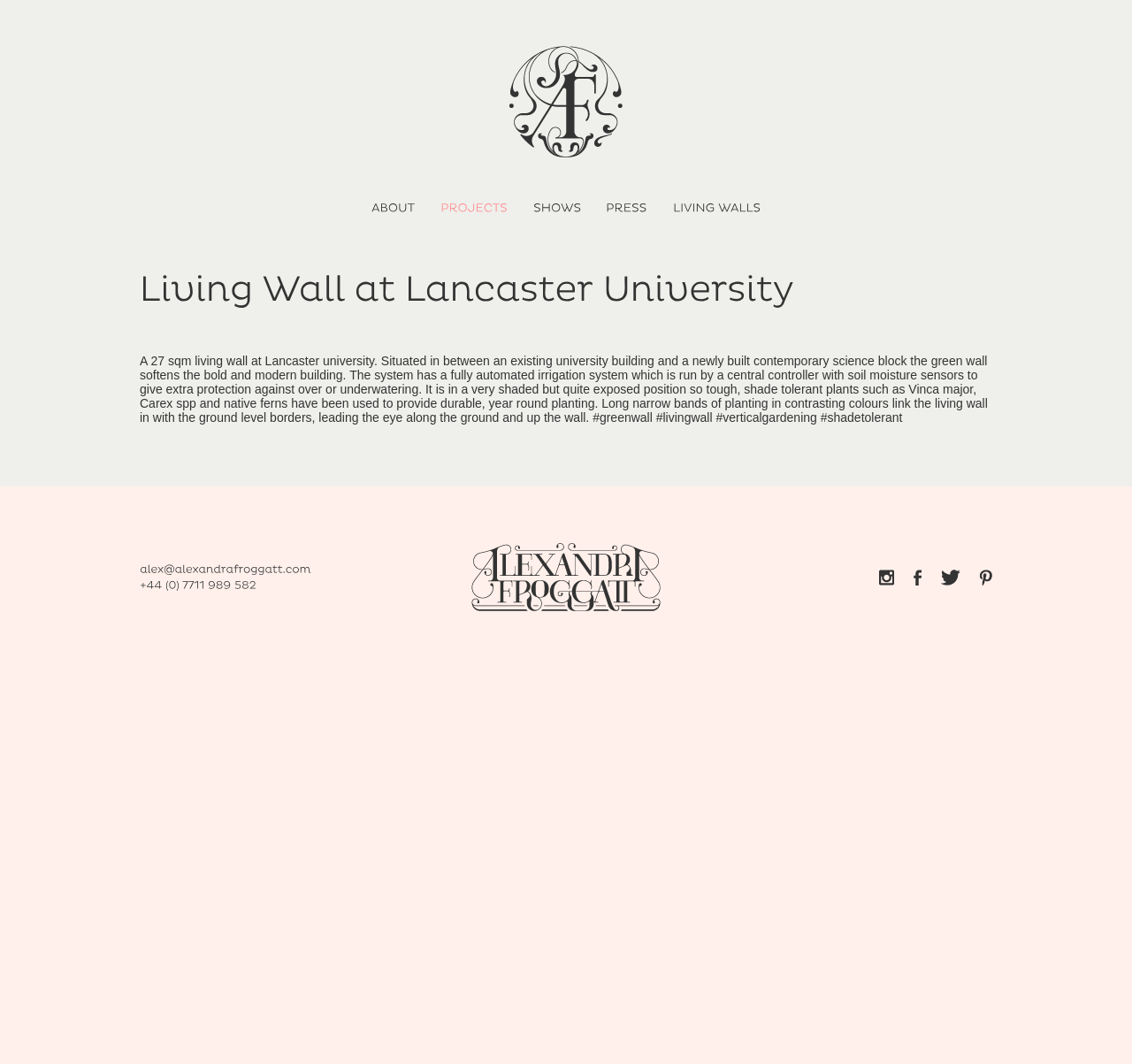What is the main feature of the living wall at Lancaster University?
Give a one-word or short phrase answer based on the image.

Automated irrigation system